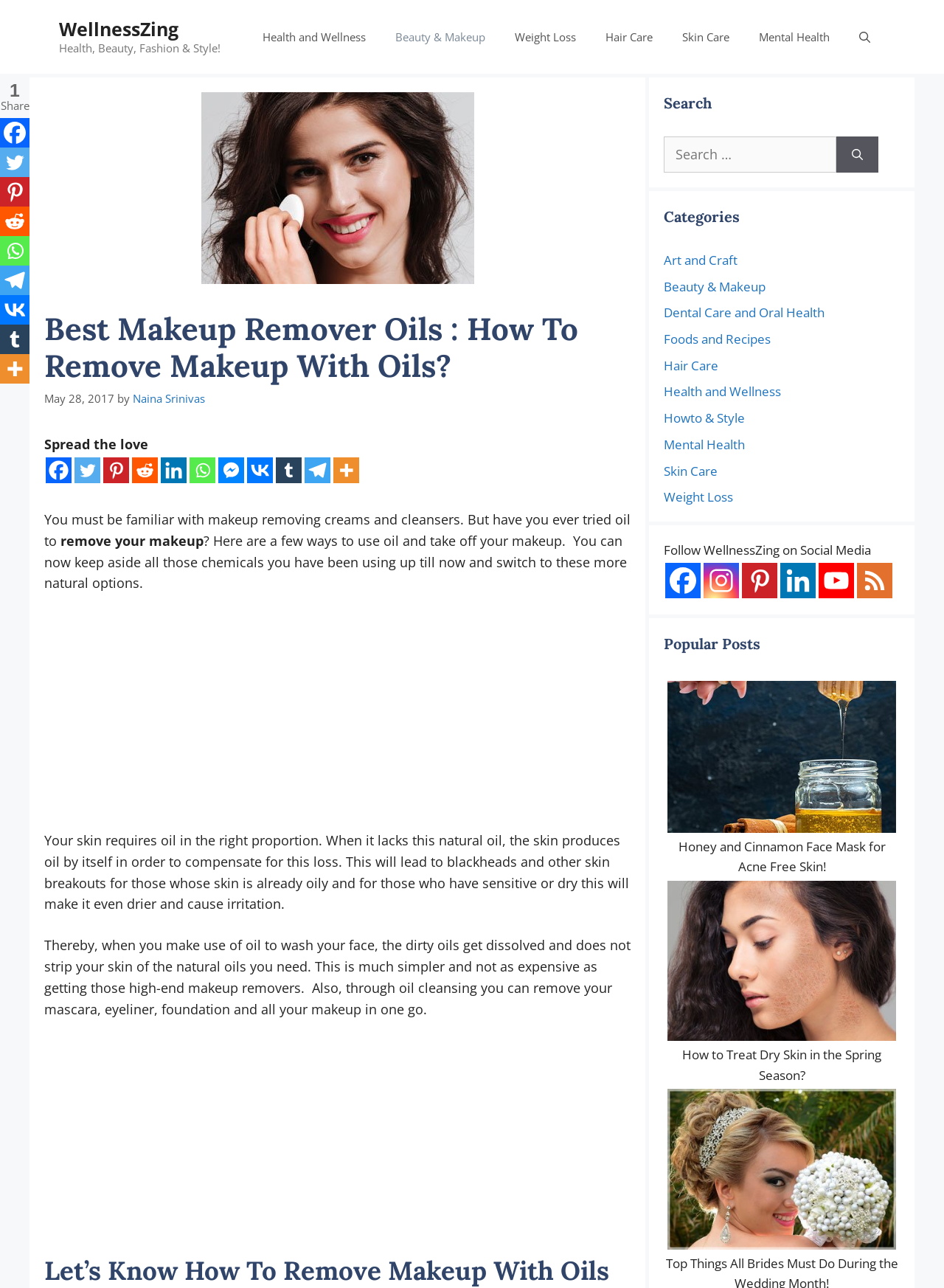Identify the bounding box for the given UI element using the description provided. Coordinates should be in the format (top-left x, top-left y, bottom-right x, bottom-right y) and must be between 0 and 1. Here is the description: parent_node: 1 aria-label="Facebook" title="Facebook"

[0.0, 0.092, 0.031, 0.115]